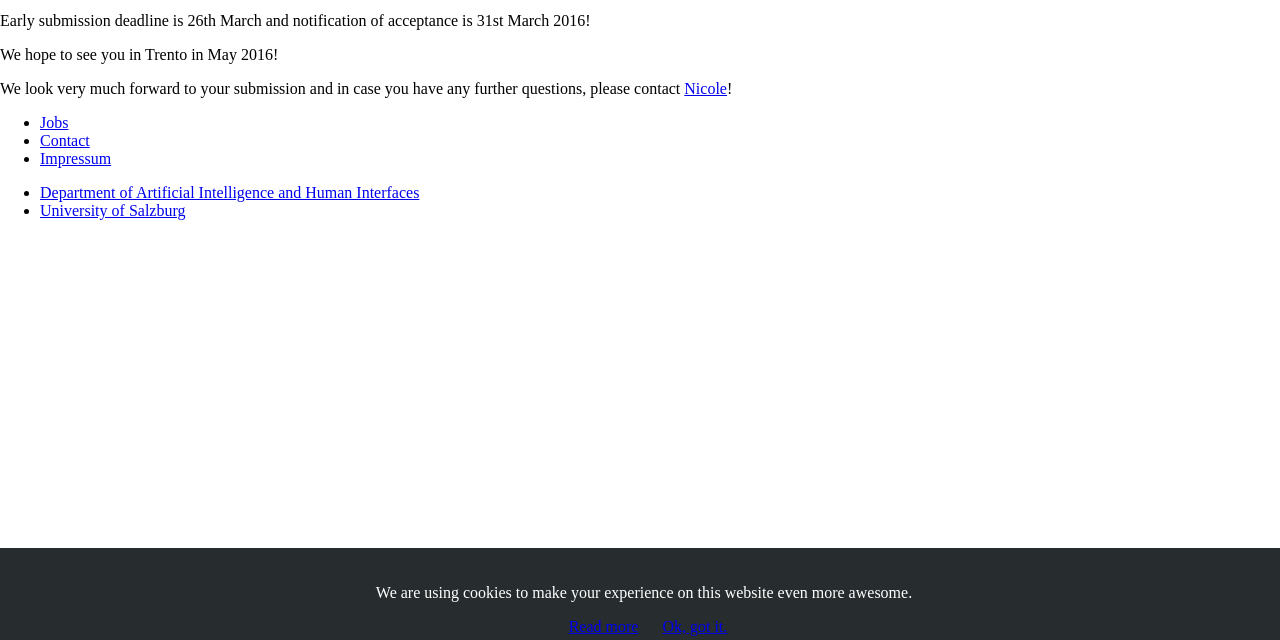Identify the bounding box coordinates for the UI element described as: "Contact the Data Protection Institute".

None